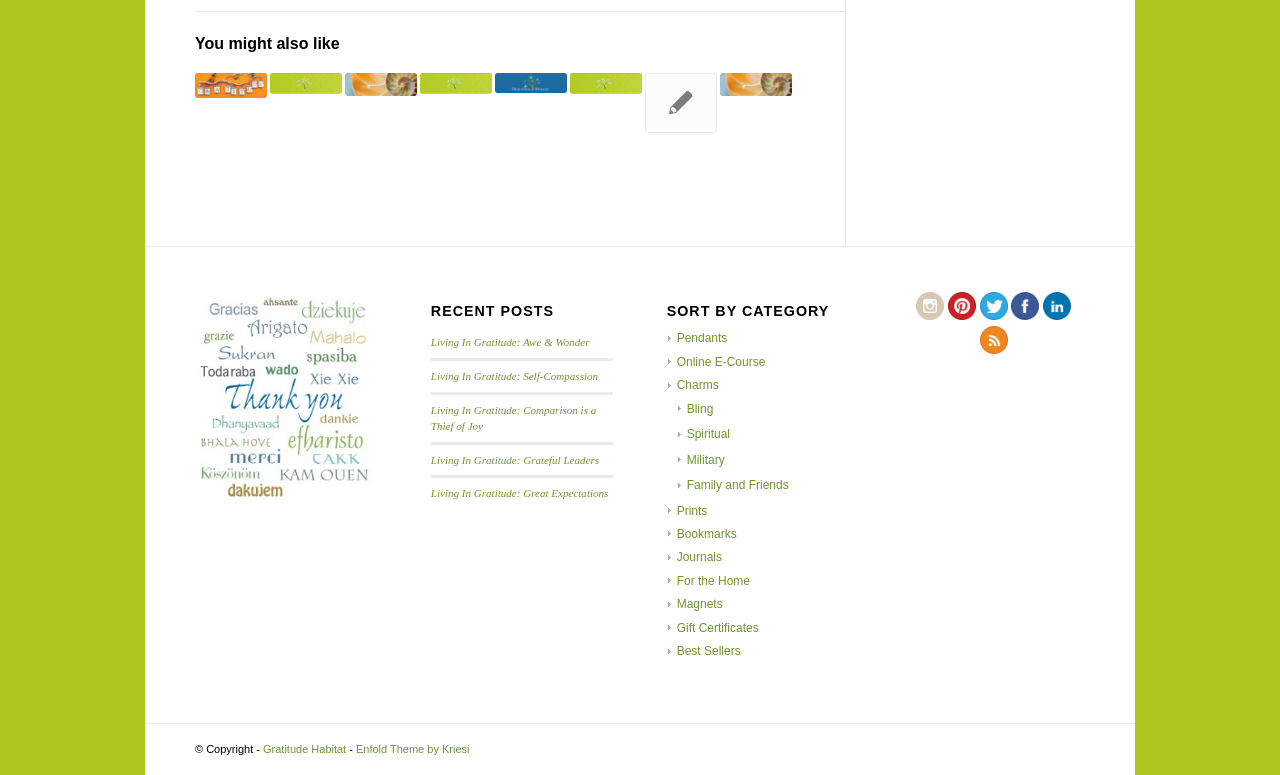Please reply with a single word or brief phrase to the question: 
What is the copyright information at the bottom of the page?

Copyright - Gratitude Habitat